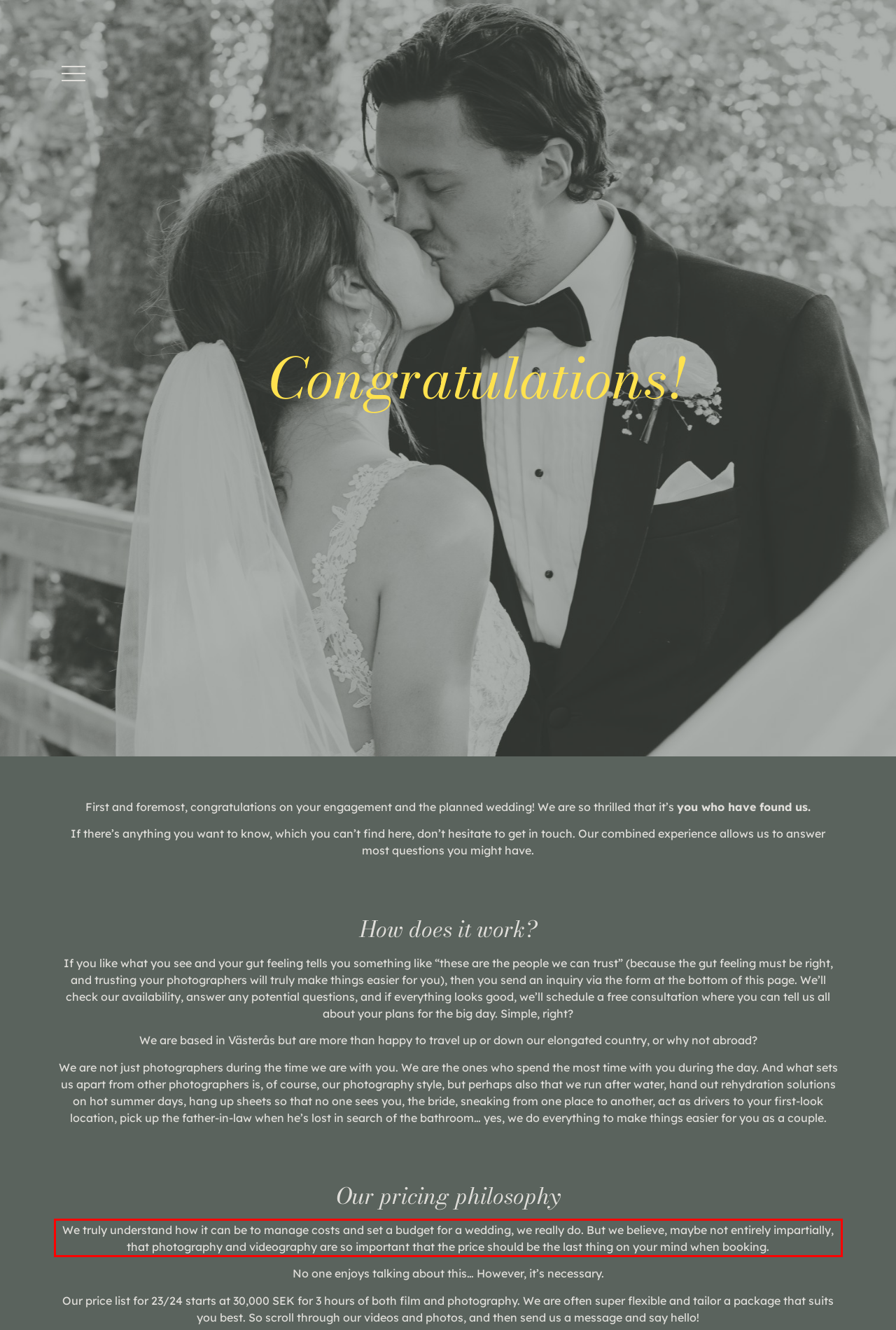Please analyze the provided webpage screenshot and perform OCR to extract the text content from the red rectangle bounding box.

We truly understand how it can be to manage costs and set a budget for a wedding, we really do. But we believe, maybe not entirely impartially, that photography and videography are so important that the price should be the last thing on your mind when booking.